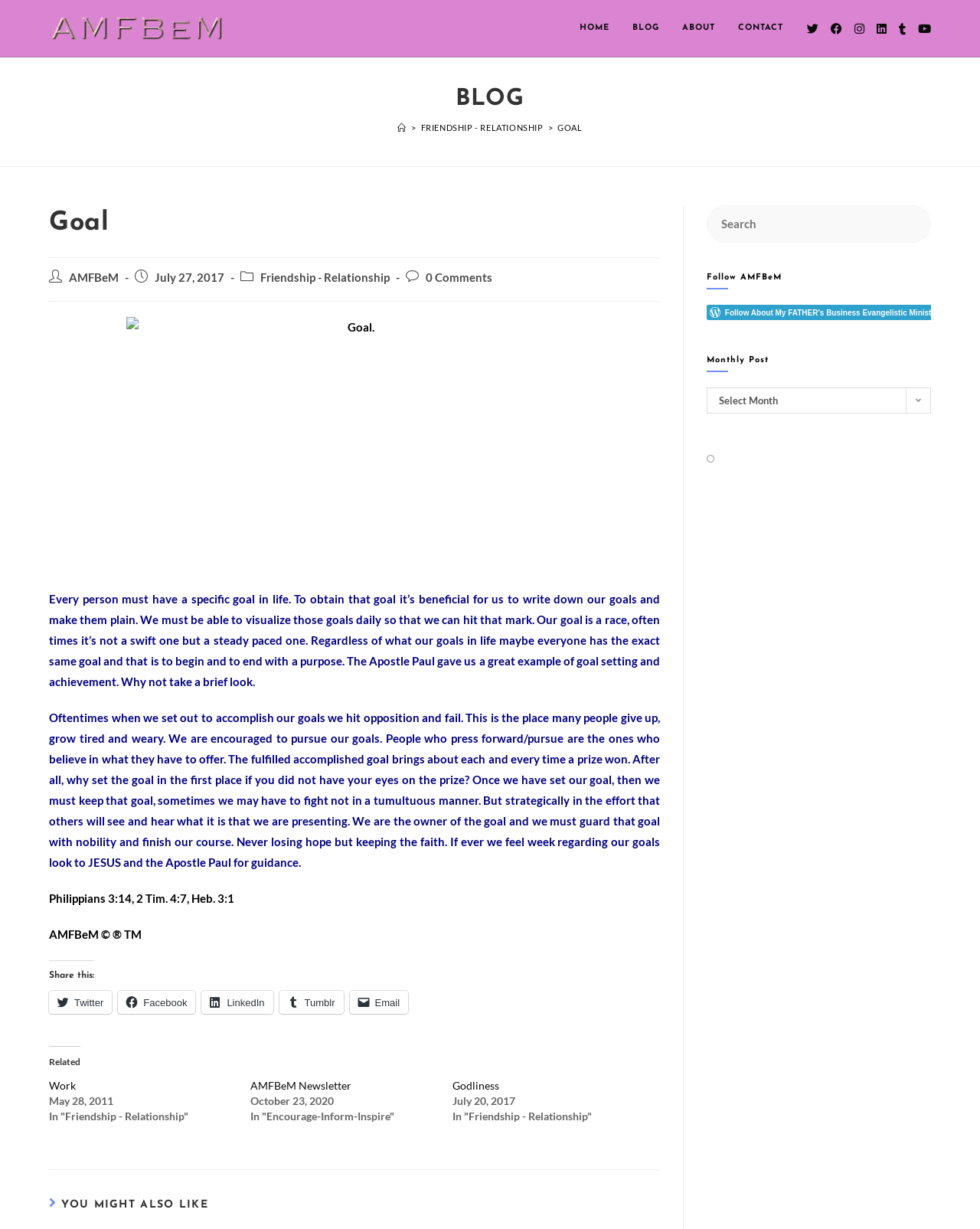What is the encouragement given to people who fail to achieve their goals?
Look at the screenshot and provide an in-depth answer.

The encouragement given to people who fail to achieve their goals is to pursue their goals and not give up. This is evident from the text 'We are encouraged to pursue our goals. People who press forward/pursue are the ones who believe in what they have to offer'.